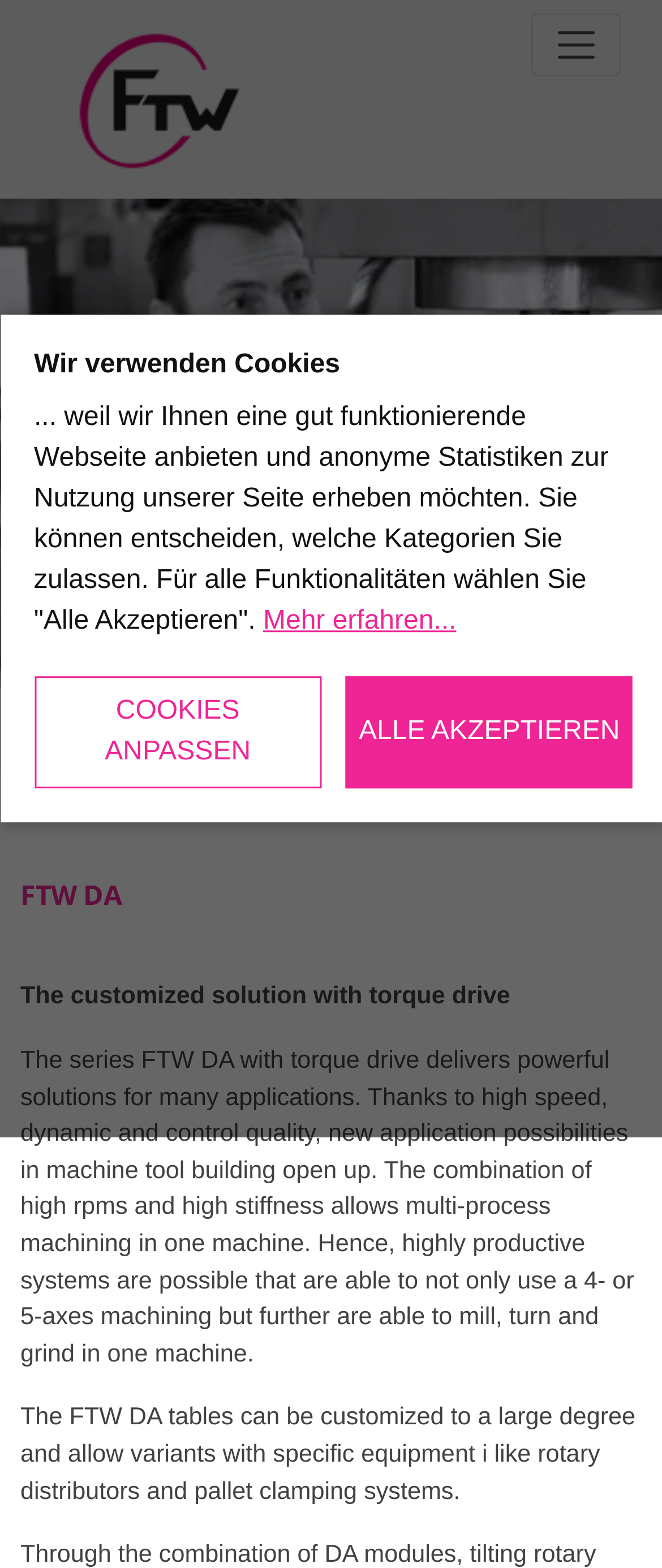What is the company name?
Using the information from the image, answer the question thoroughly.

The company name can be found in the top-left corner of the webpage, where the logo and the company name are displayed together. The company name is also a link, which suggests that it may lead to the company's homepage or about page.